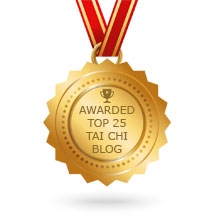What is the shape of the award?
Using the information from the image, provide a comprehensive answer to the question.

The image features a golden medal, which implies that the award is in the shape of a medal, symbolizing recognition and achievement.